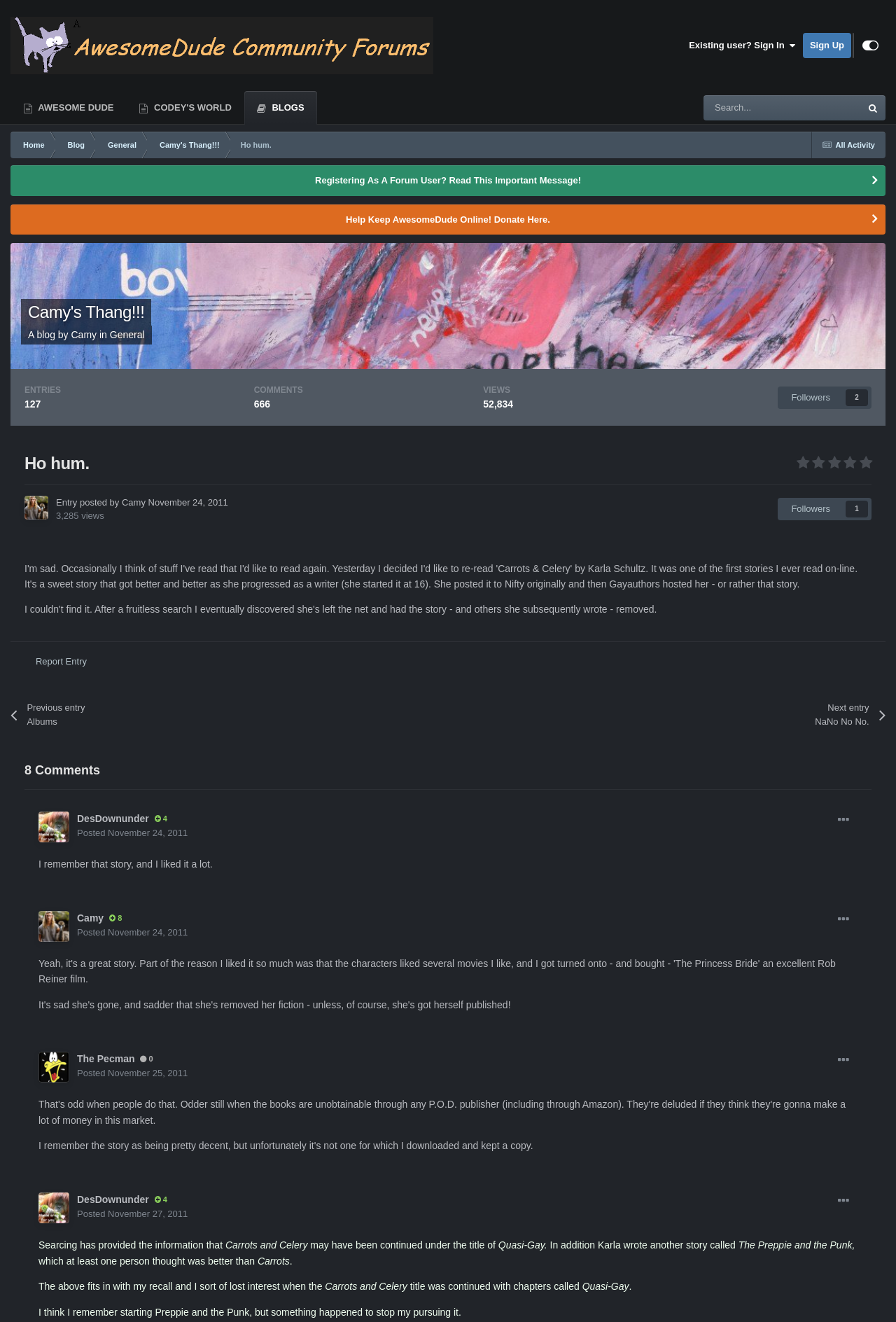Find the bounding box coordinates for the UI element that matches this description: "Previous entry Albums".

[0.012, 0.522, 0.285, 0.559]